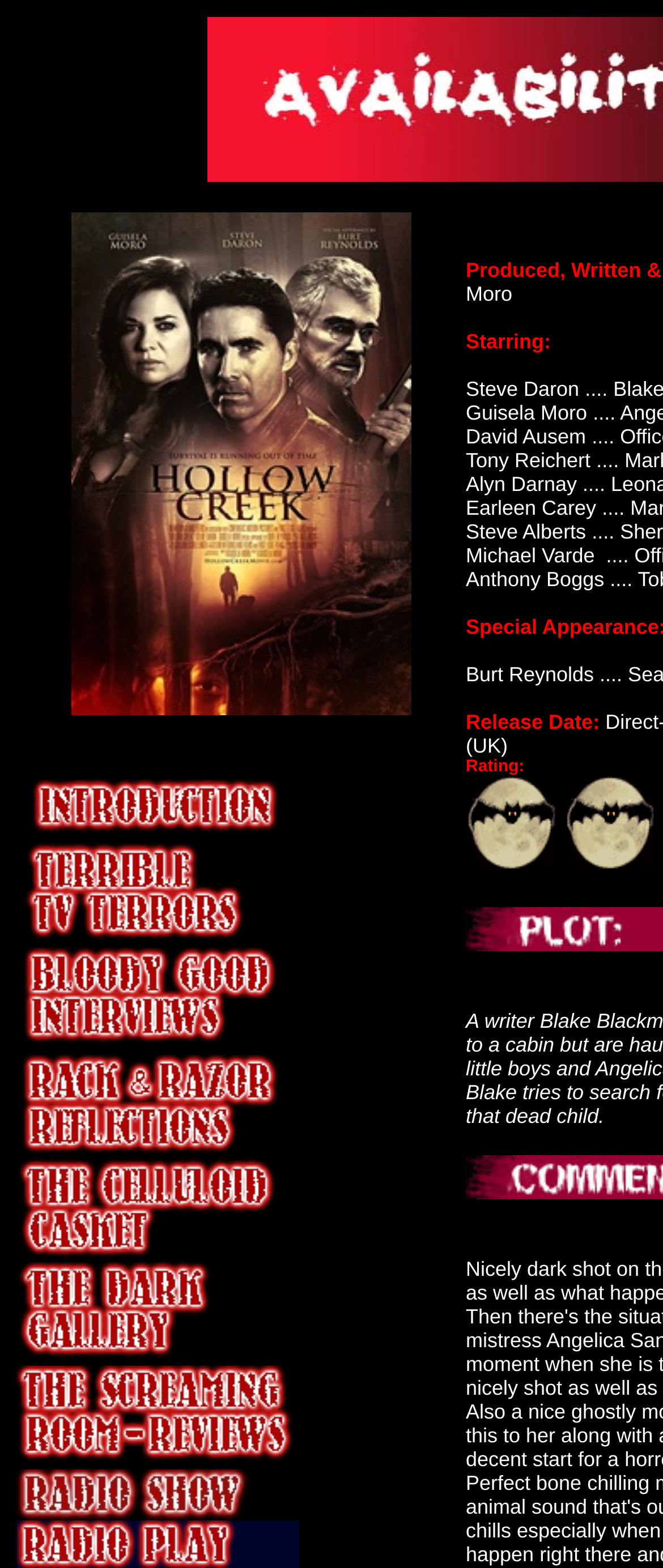Give a one-word or short phrase answer to this question: 
How many table rows are on the webpage?

10